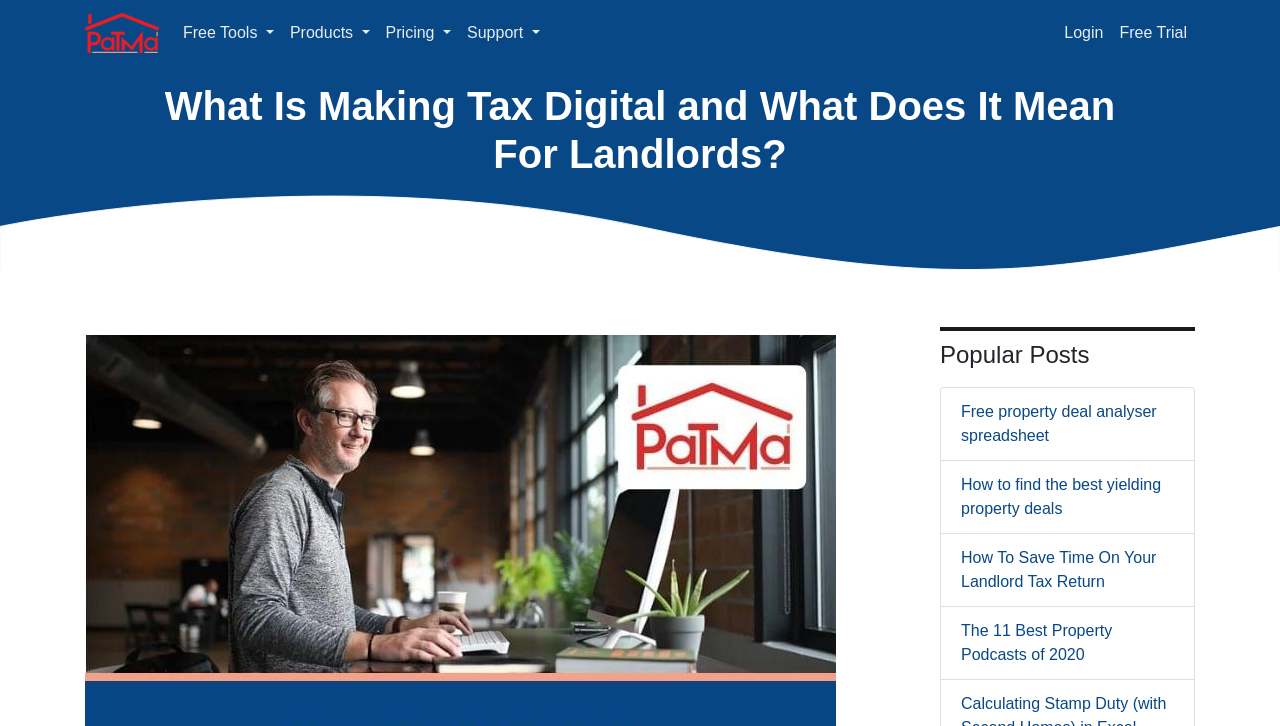Summarize the webpage with a detailed and informative caption.

The webpage is about Making Tax Digital and its implications for landlords. At the top left, there is a logo and a link to PaTMa, which is the Property and Tenant Manager. To the right of the logo, there are several links to different sections of the website, including Free Tools, Products, Pricing, Support, and Login. Additionally, there is a call-to-action link to start a Free Trial.

Below the top navigation bar, there is a main heading that summarizes the content of the page: "What Is Making Tax Digital and What Does It Mean For Landlords?" This heading spans almost the entire width of the page.

Further down, there is a section with a heading "Popular Posts" located at the bottom right of the page. This section contains four links to different articles, including "Free property deal analyser spreadsheet", "How to find the best yielding property deals", "How To Save Time On Your Landlord Tax Return", and "The 11 Best Property Podcasts of 2020". These links are stacked vertically, with the first one starting from the bottom right of the page and the last one ending near the bottom edge of the page.